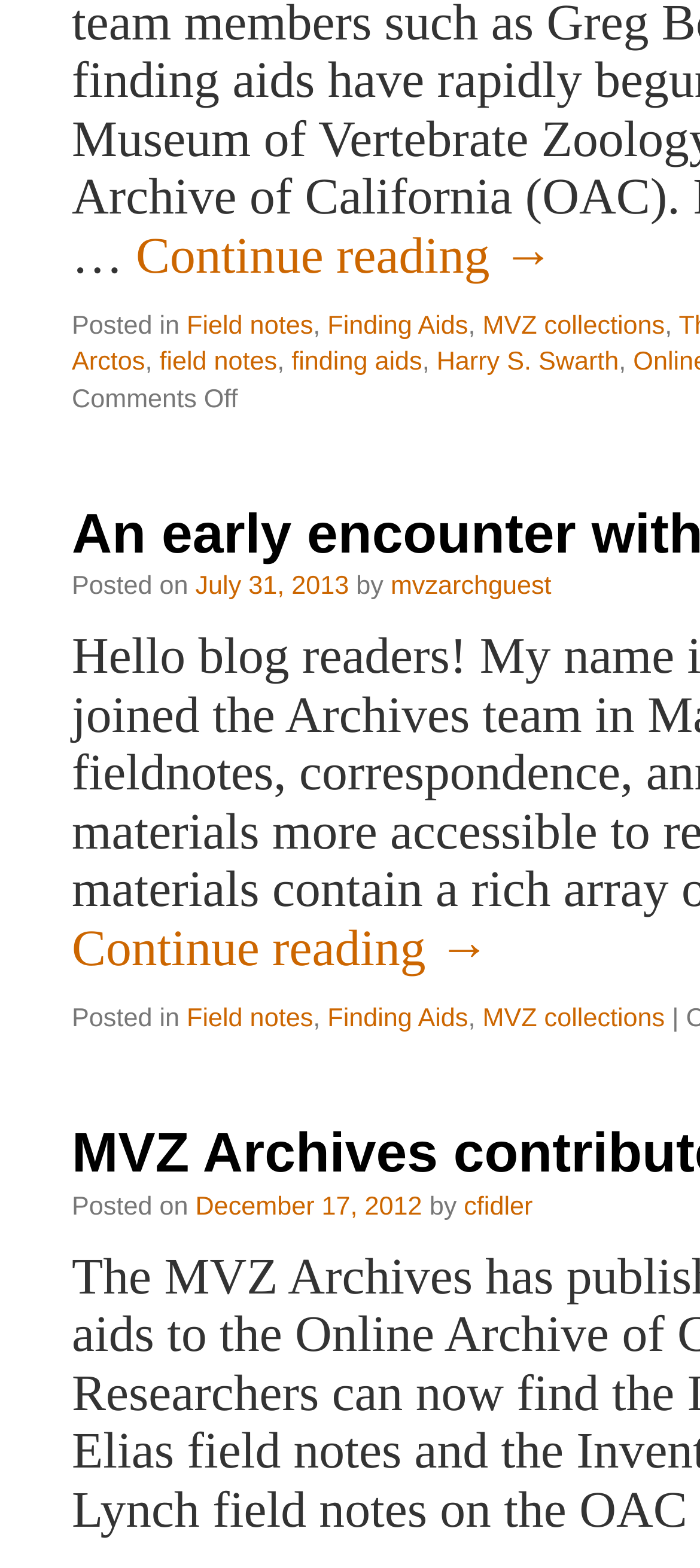Ascertain the bounding box coordinates for the UI element detailed here: "Arctos". The coordinates should be provided as [left, top, right, bottom] with each value being a float between 0 and 1.

[0.103, 0.266, 0.207, 0.284]